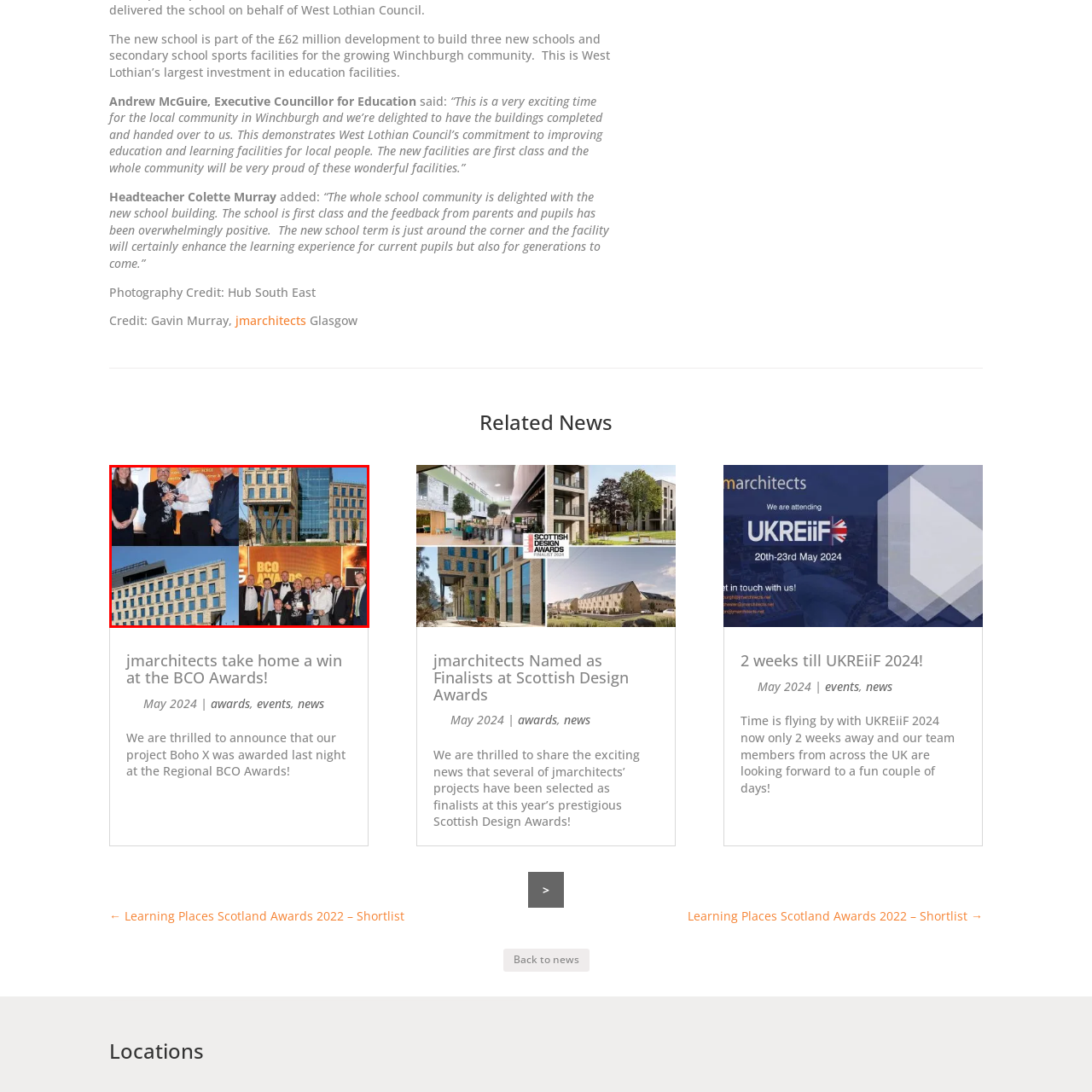What is the common attire of the professionals in the bottom-right panel?
Look at the image section surrounded by the red bounding box and provide a concise answer in one word or phrase.

Formal